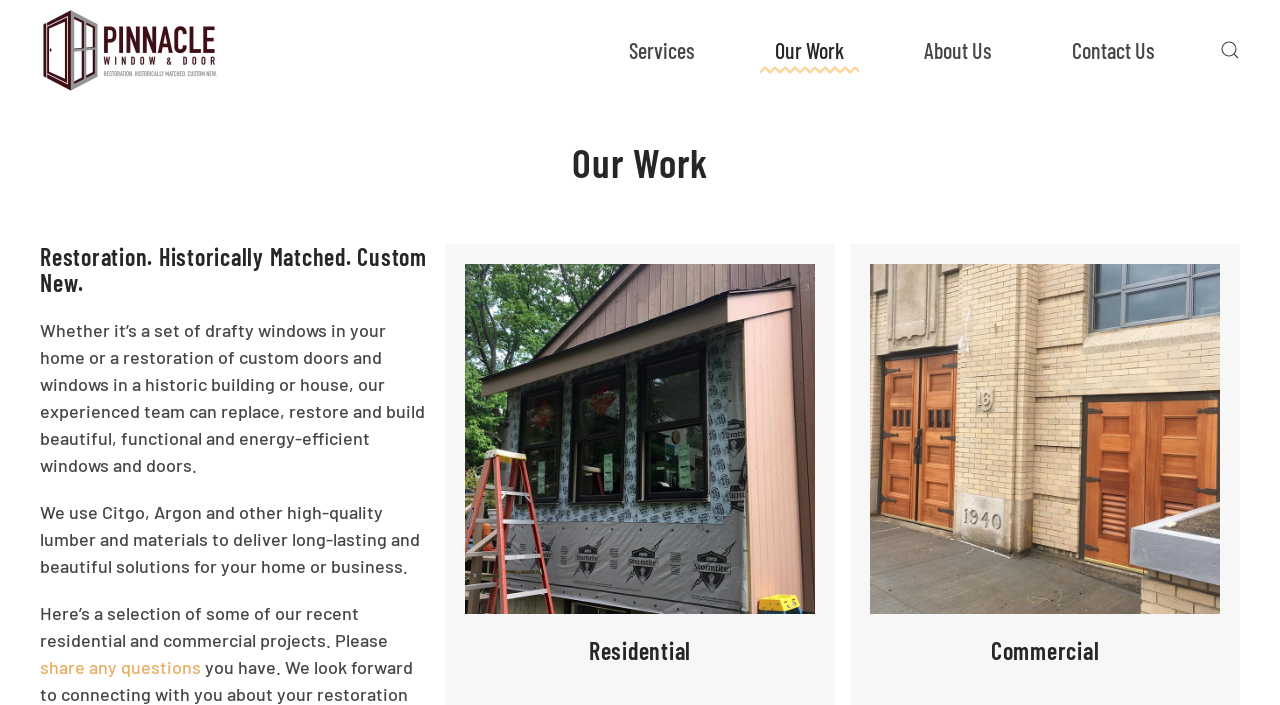What is the focus of Pinnacle Window and Door's work?
Using the image as a reference, deliver a detailed and thorough answer to the question.

The webpage highlights Pinnacle Window and Door's expertise in restoration, historically matched, and custom new installations of windows and doors, indicating that this is the primary focus of their work.